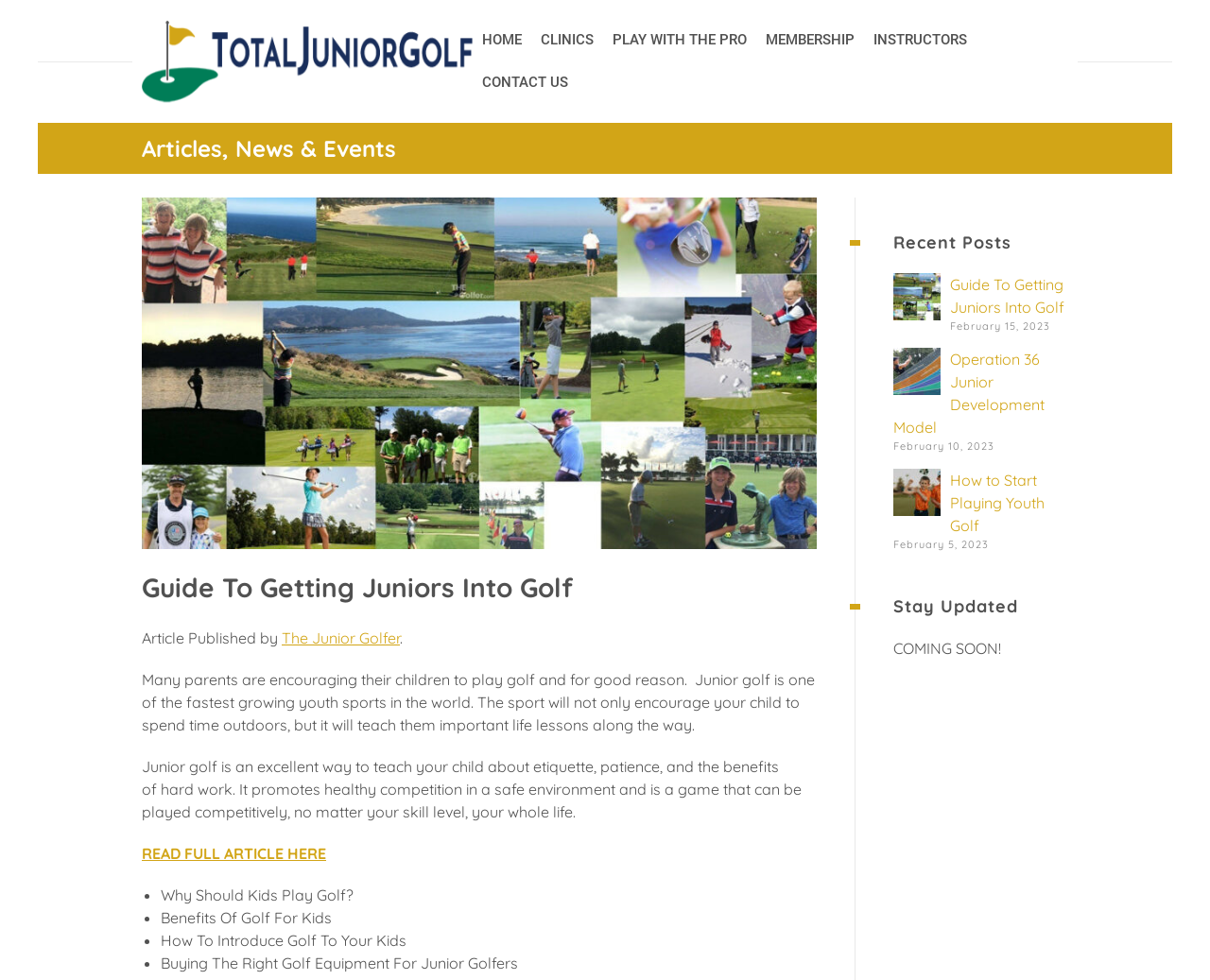Please answer the following question using a single word or phrase: 
What is the benefit of golf for kids mentioned in the article?

Etiquette, patience, and hard work